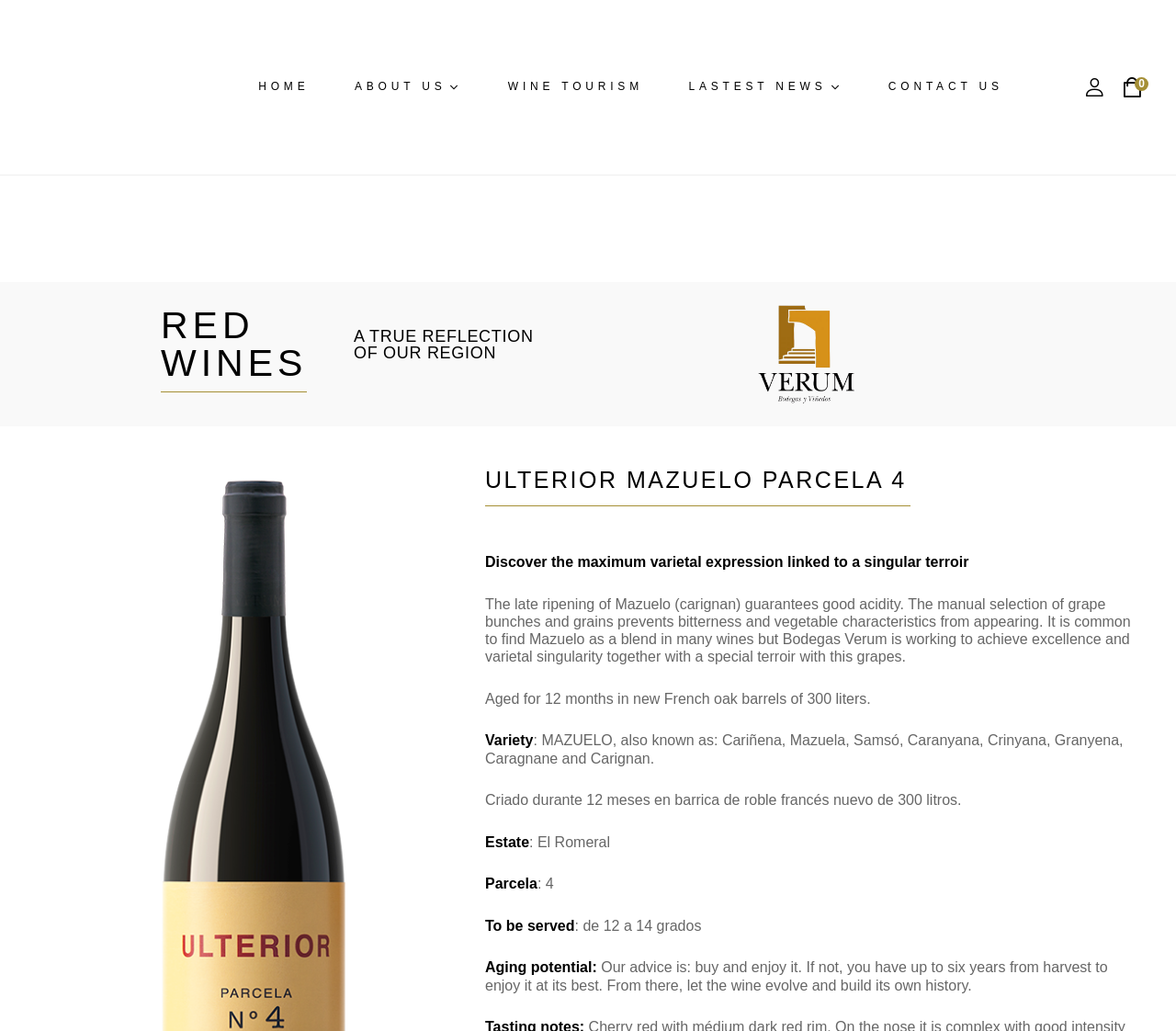Could you specify the bounding box coordinates for the clickable section to complete the following instruction: "Click on the Bodegas VERUM link"?

[0.023, 0.031, 0.122, 0.138]